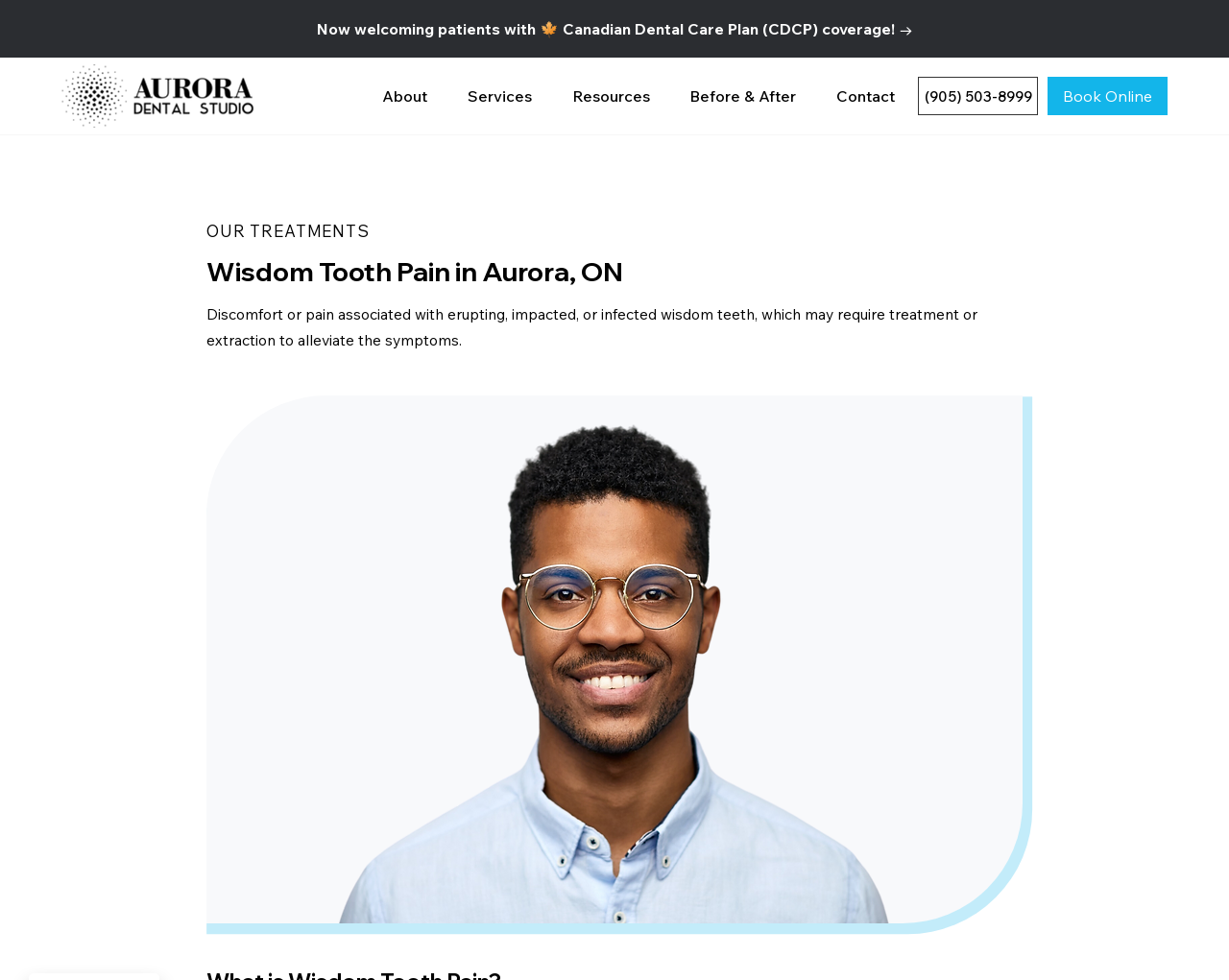What is the phone number to book an appointment?
We need a detailed and exhaustive answer to the question. Please elaborate.

I found the phone number by looking at the top section of the webpage, where there are links and buttons. The phone number is written as '(905) 503-8999' and is located next to the 'Book Online' link.